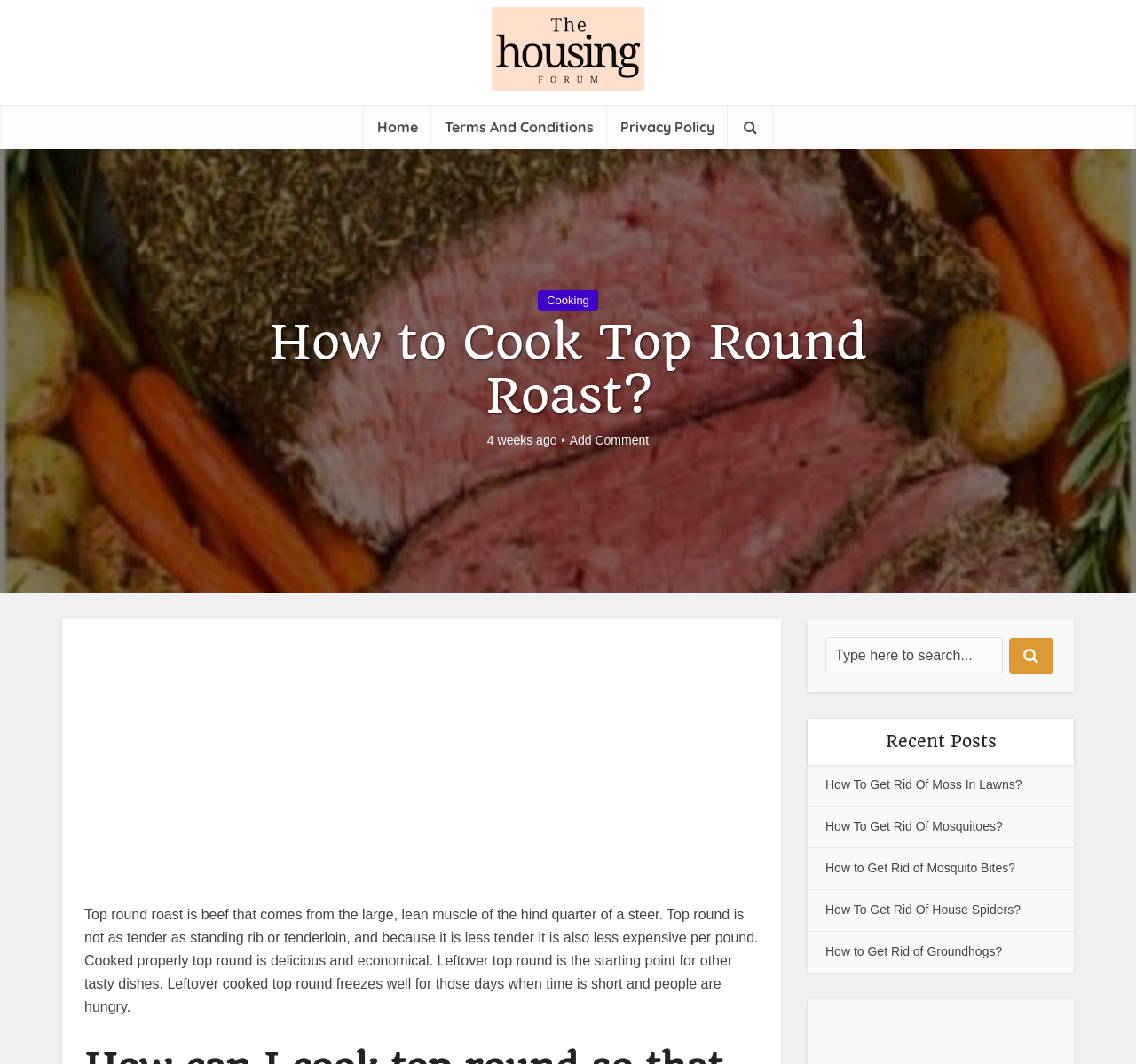Calculate the bounding box coordinates for the UI element based on the following description: "Terms And Conditions". Ensure the coordinates are four float numbers between 0 and 1, i.e., [left, top, right, bottom].

[0.38, 0.098, 0.534, 0.14]